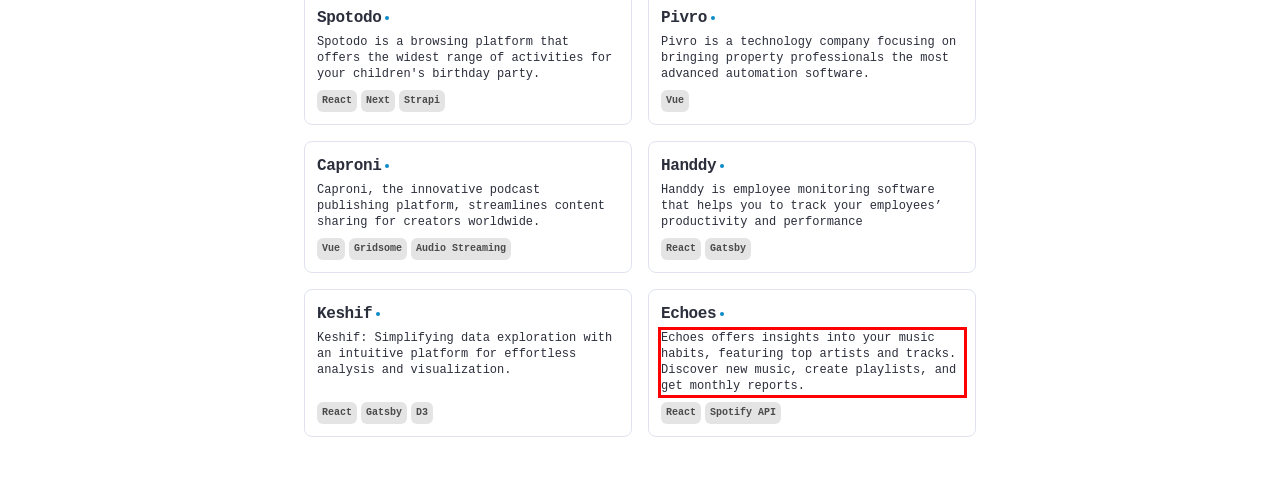Examine the screenshot of the webpage, locate the red bounding box, and perform OCR to extract the text contained within it.

Echoes offers insights into your music habits, featuring top artists and tracks. Discover new music, create playlists, and get monthly reports.